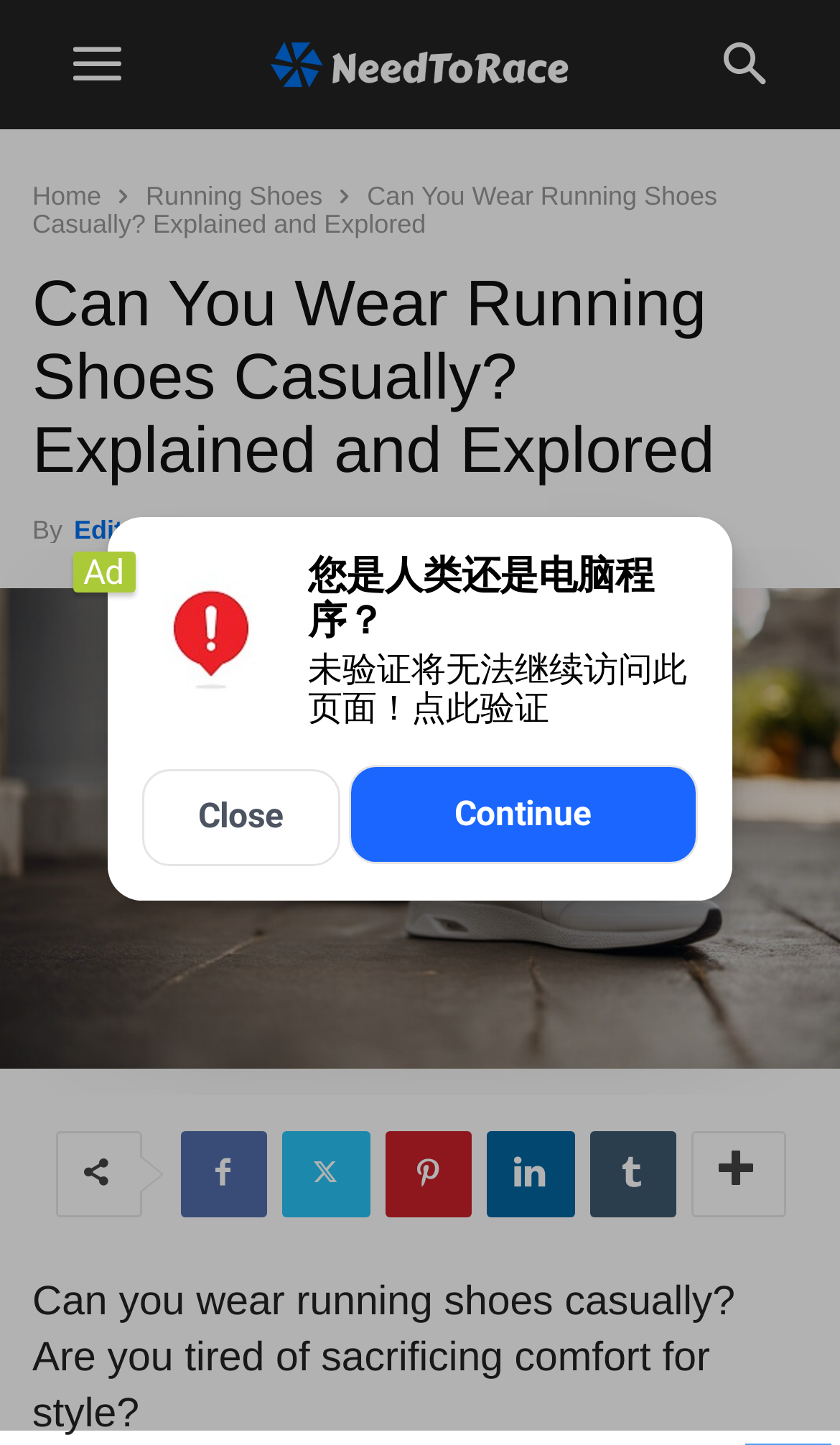Please locate the bounding box coordinates of the element that needs to be clicked to achieve the following instruction: "Read the article by the 'Editorial Team'". The coordinates should be four float numbers between 0 and 1, i.e., [left, top, right, bottom].

[0.088, 0.356, 0.298, 0.377]